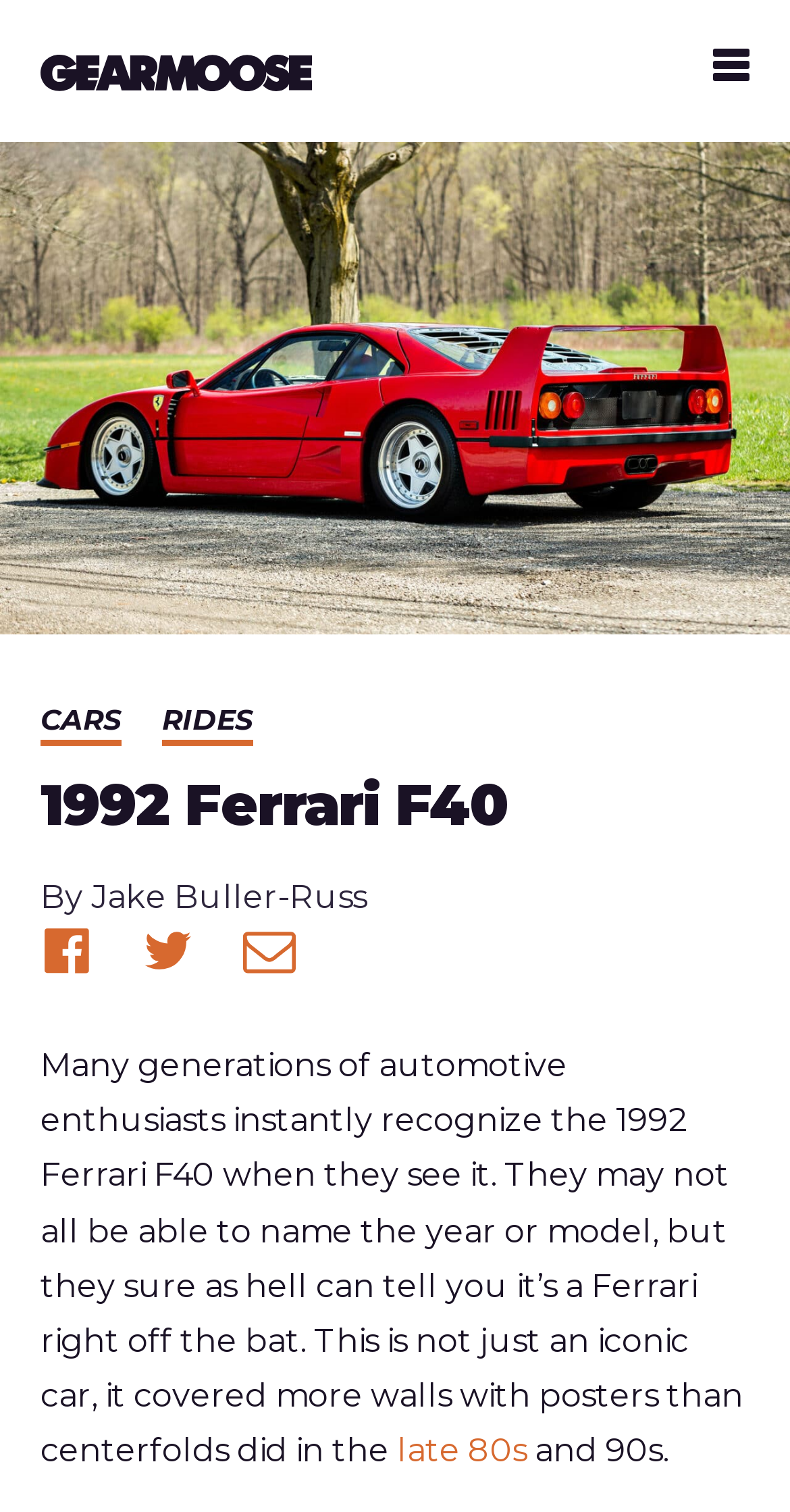Locate the bounding box coordinates of the element that should be clicked to execute the following instruction: "Click on the CARS link".

[0.051, 0.464, 0.154, 0.488]